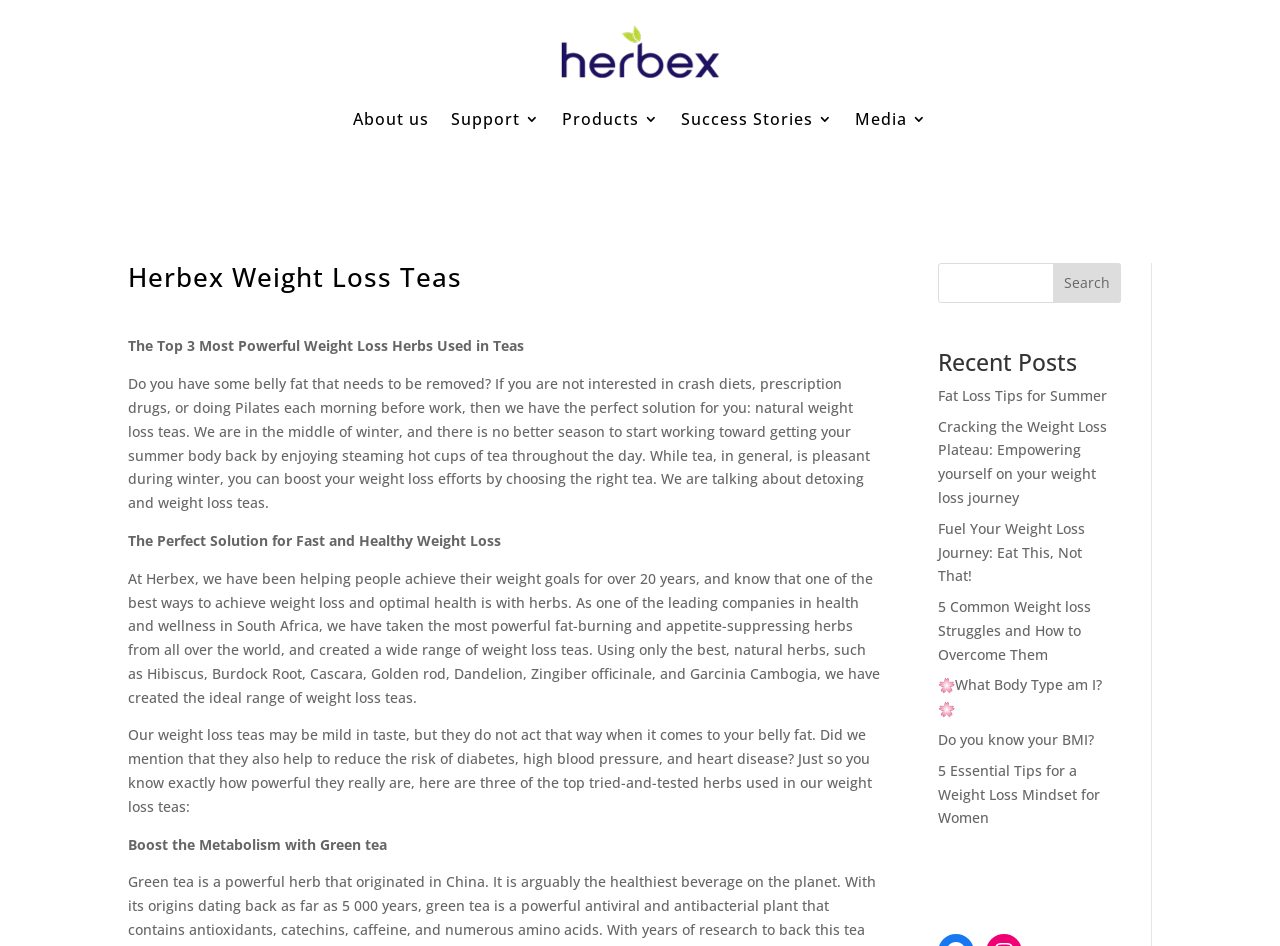Please identify the bounding box coordinates of the area I need to click to accomplish the following instruction: "Read recent posts".

[0.733, 0.371, 0.876, 0.406]